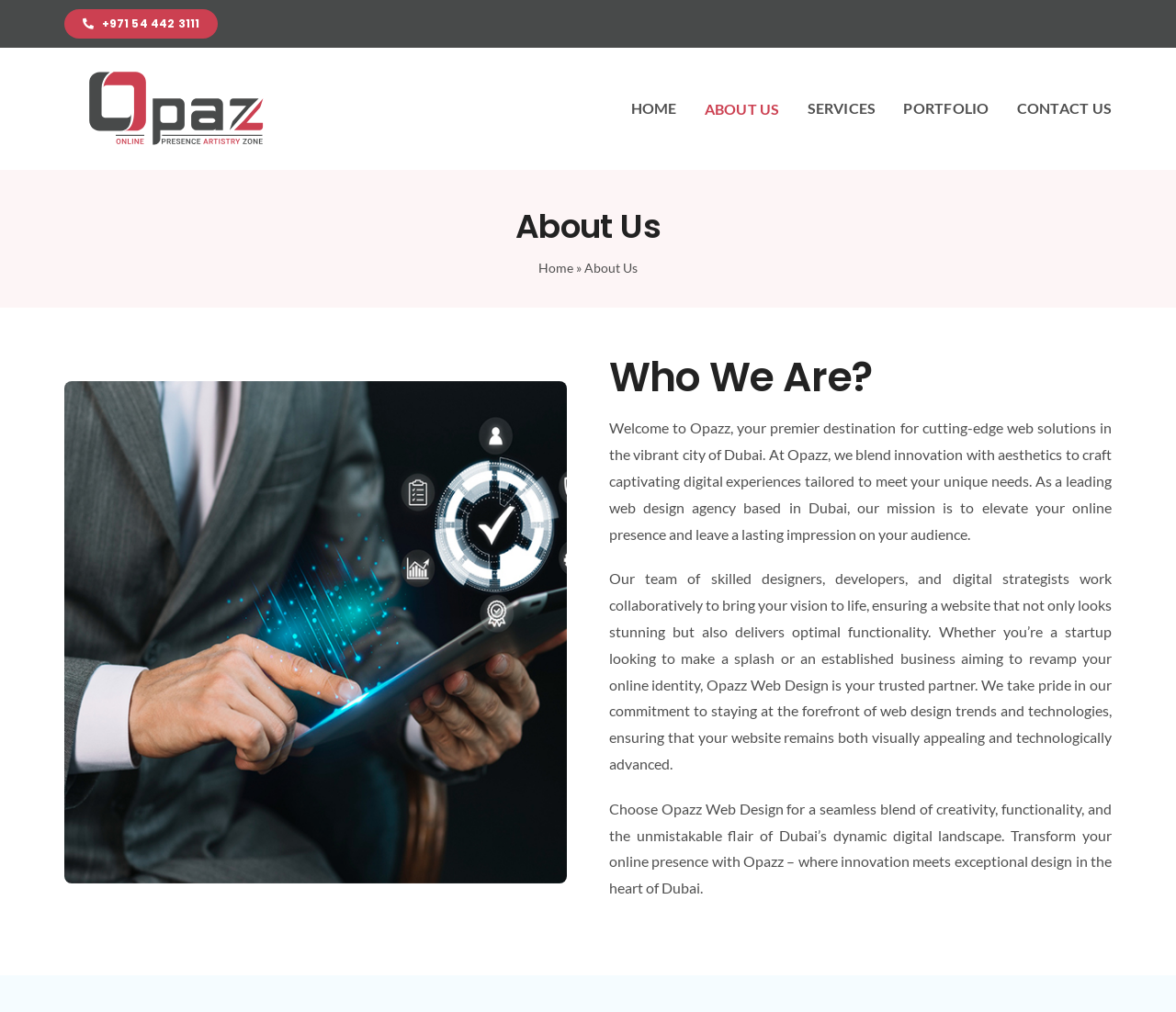What is the phone number of Opazz?
Kindly offer a detailed explanation using the data available in the image.

I found the phone number by looking at the top of the webpage, where I saw a link with the phone number '+971 54 442 3111'.